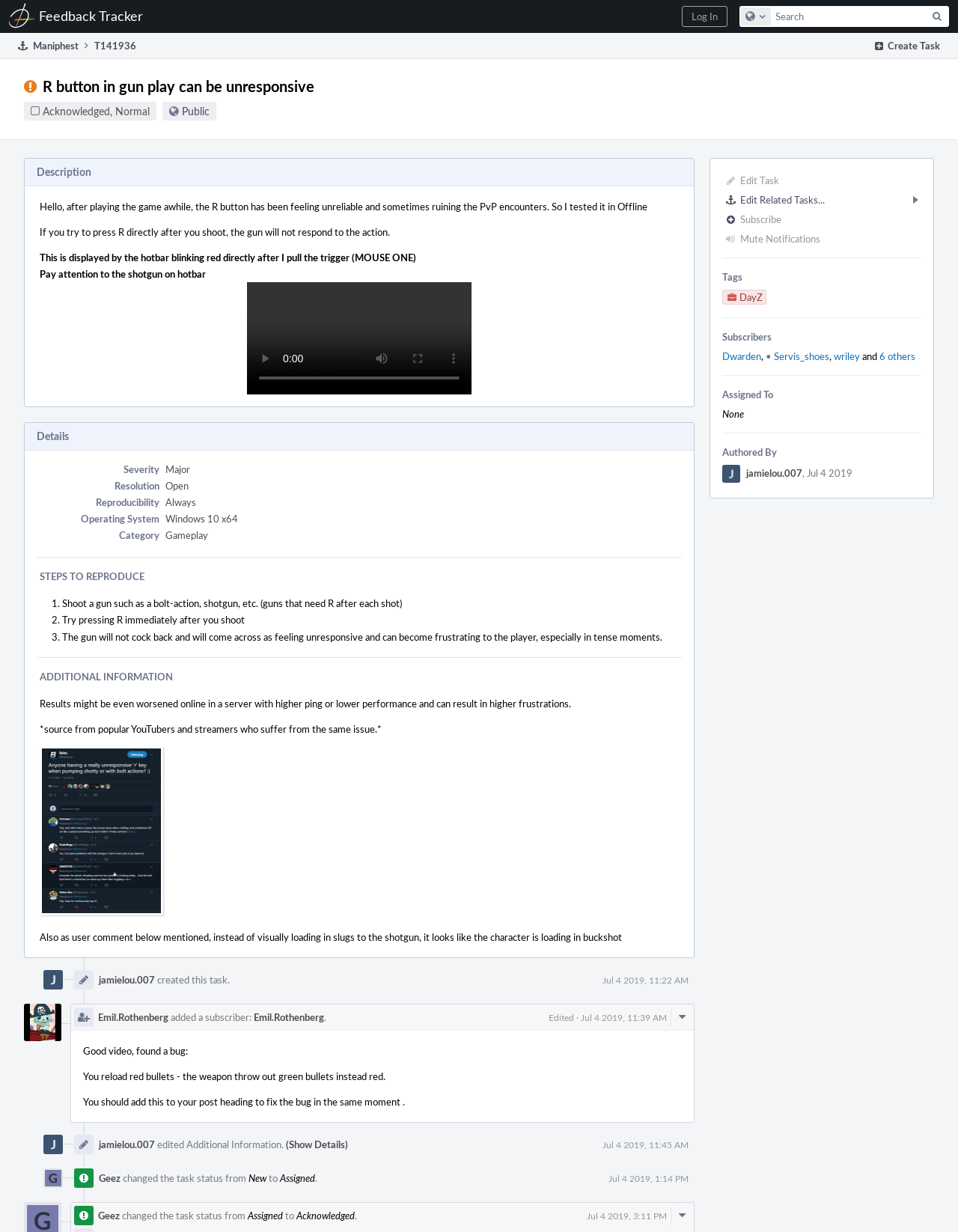What is the status of this task?
Look at the image and construct a detailed response to the question.

The status of this task can be determined by looking at the heading 'R button in gun play can be unresponsive Acknowledged, NormalPublic' which indicates that the task has been acknowledged.